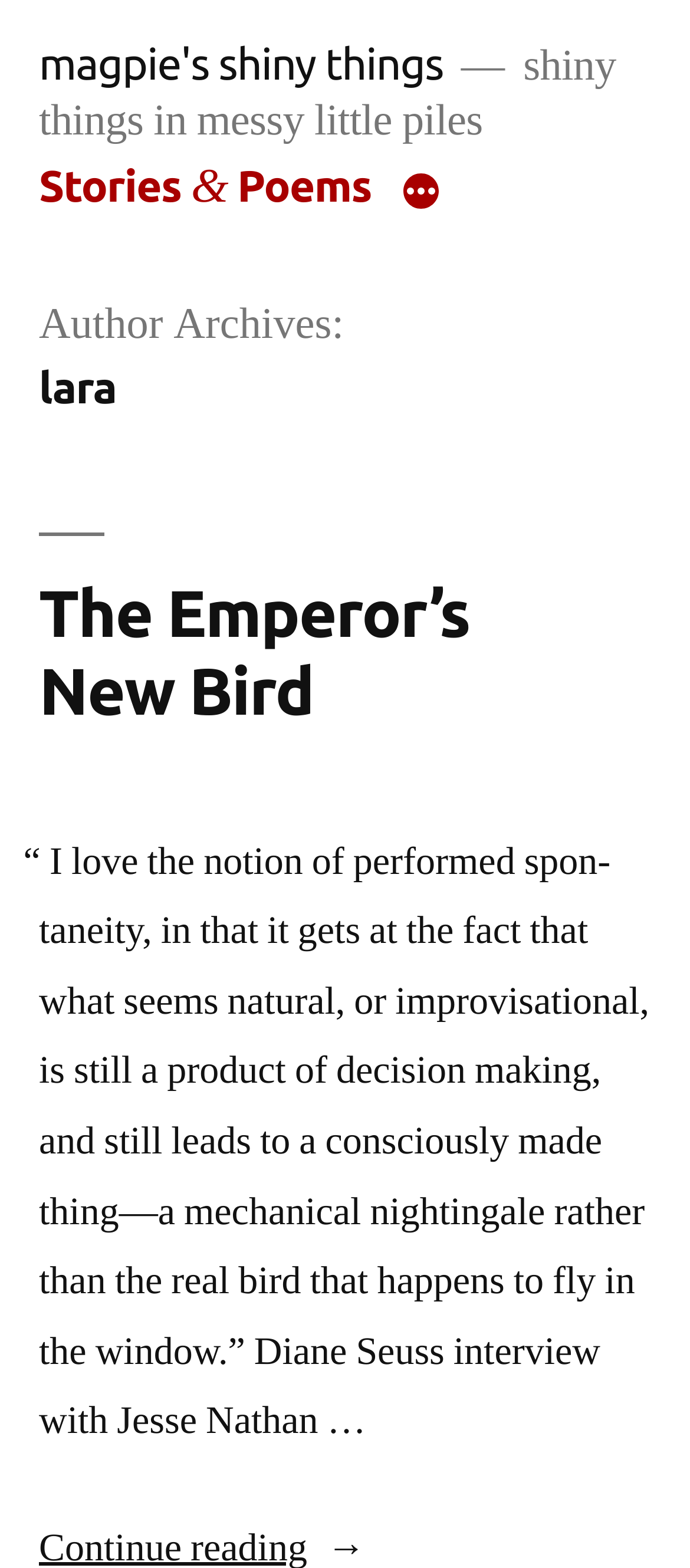Determine the bounding box for the UI element as described: "The Emperor’s New Bird". The coordinates should be represented as four float numbers between 0 and 1, formatted as [left, top, right, bottom].

[0.056, 0.367, 0.681, 0.465]